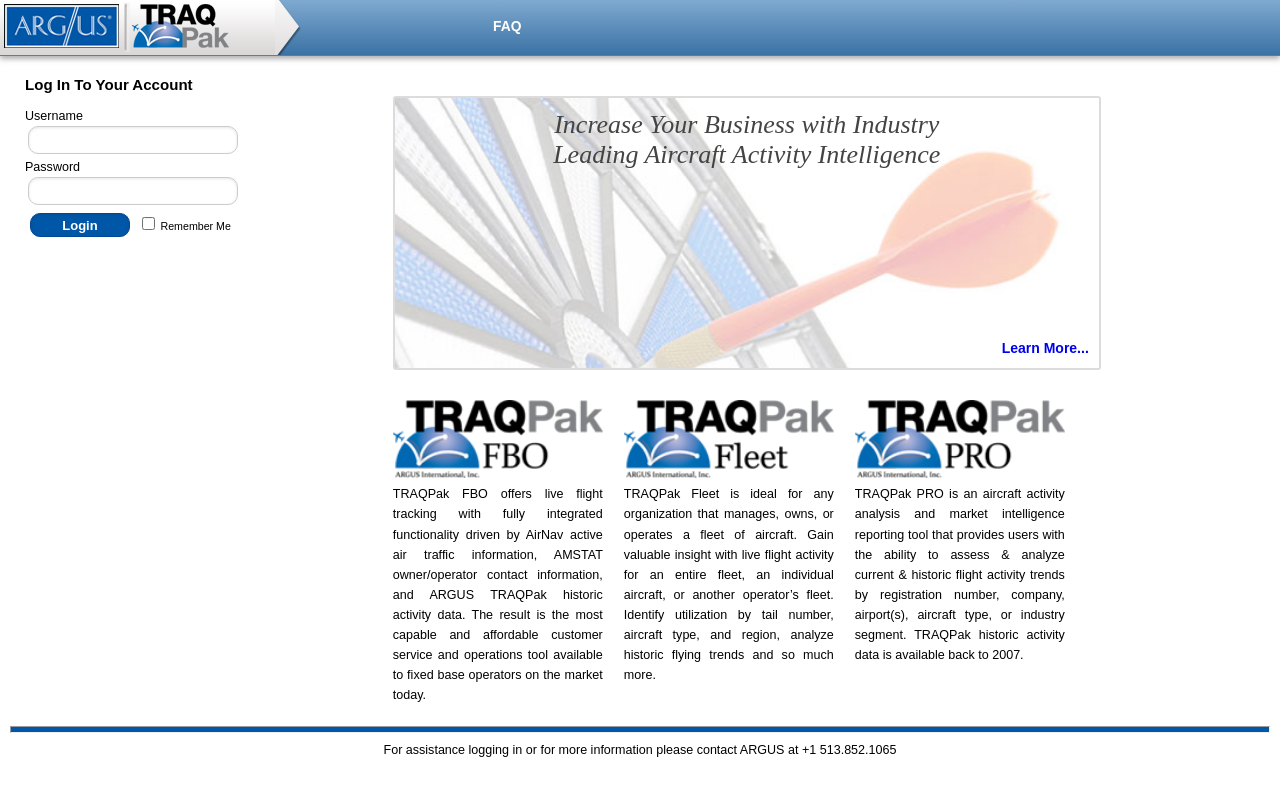Identify the bounding box coordinates of the region that needs to be clicked to carry out this instruction: "Click the ARGUS Logo". Provide these coordinates as four float numbers ranging from 0 to 1, i.e., [left, top, right, bottom].

[0.0, 0.055, 0.215, 0.072]